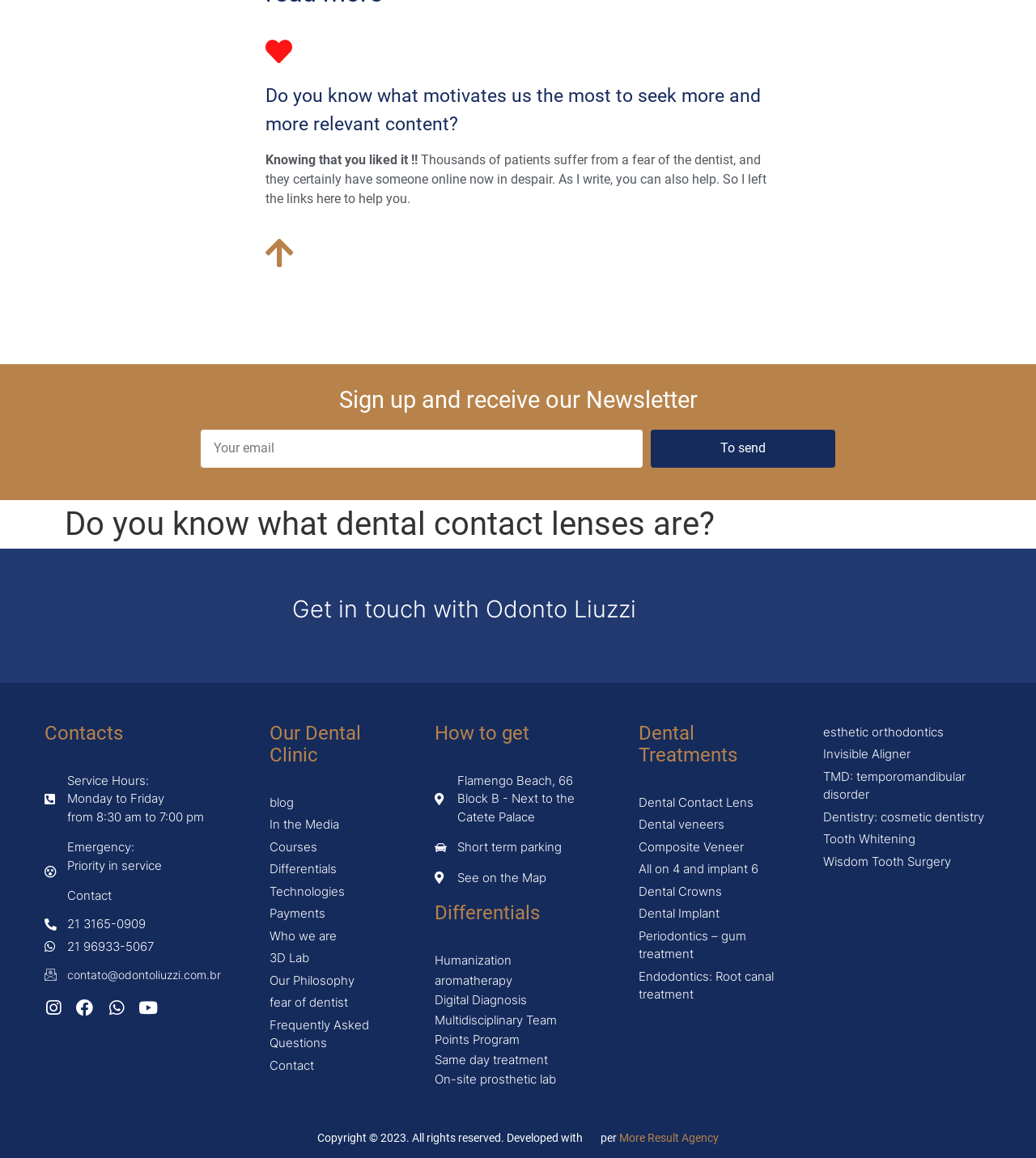What is the philosophy of the dental clinic?
Using the image, provide a detailed and thorough answer to the question.

The philosophy of the dental clinic is mentioned in the text 'Humanization', indicating that the clinic prioritizes human-centered care.